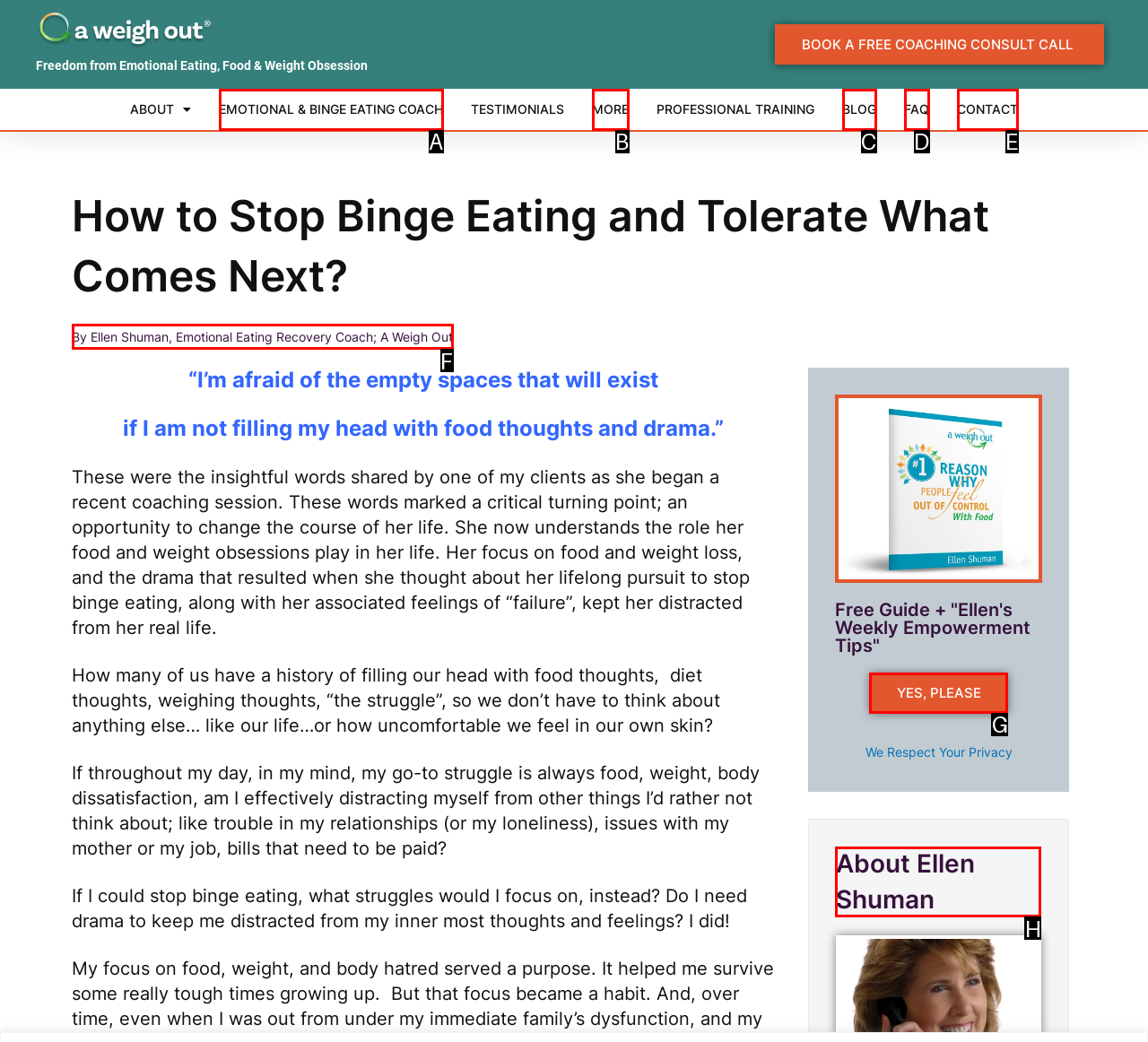Select the right option to accomplish this task: Learn more about 'Ellen Shuman'. Reply with the letter corresponding to the correct UI element.

H